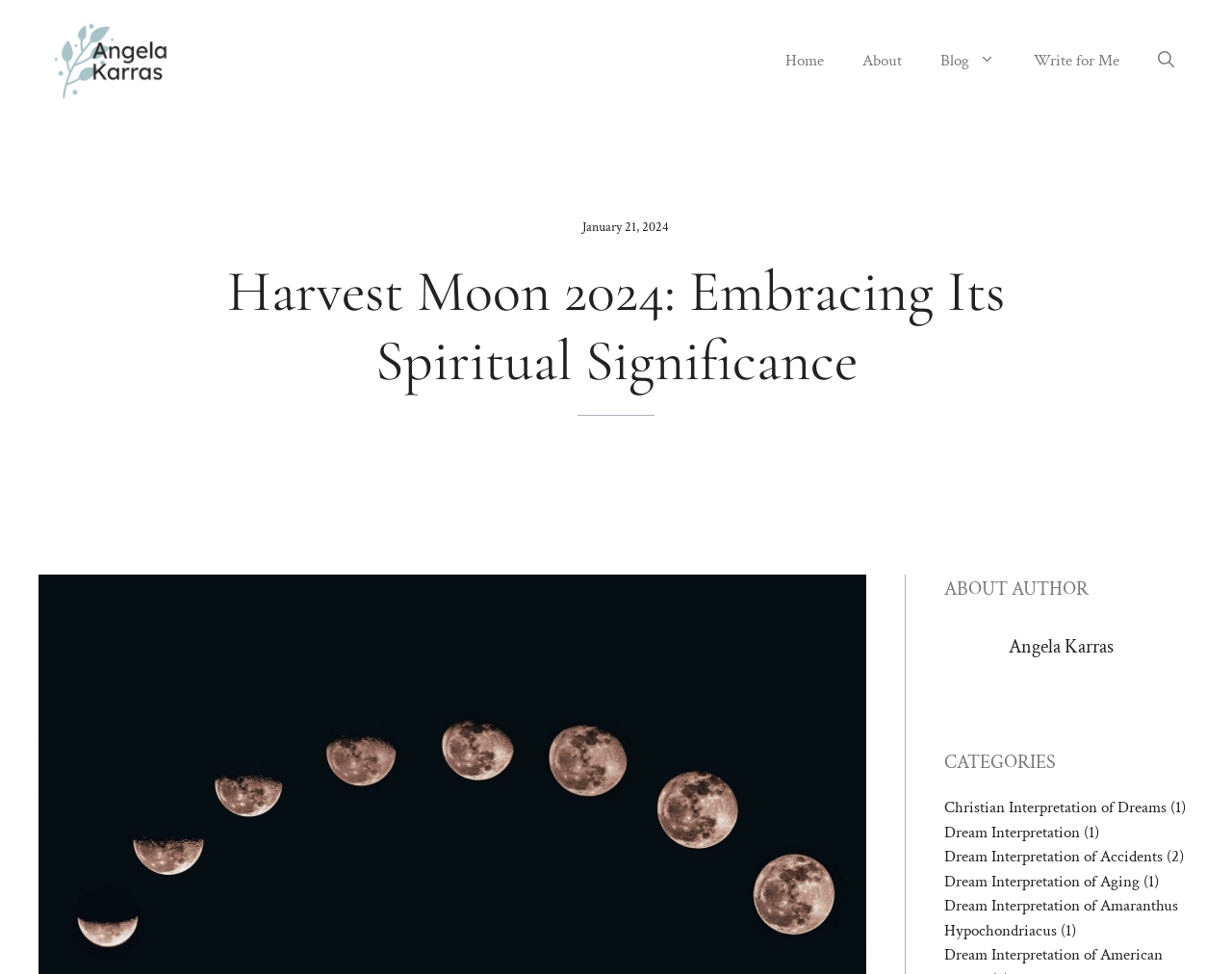How many links are in the navigation section? Look at the image and give a one-word or short phrase answer.

5